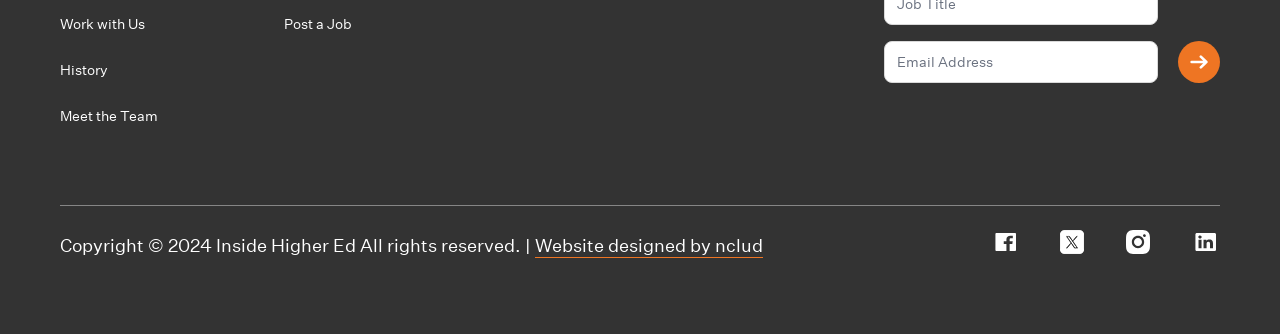Can you specify the bounding box coordinates for the region that should be clicked to fulfill this instruction: "View product details".

None